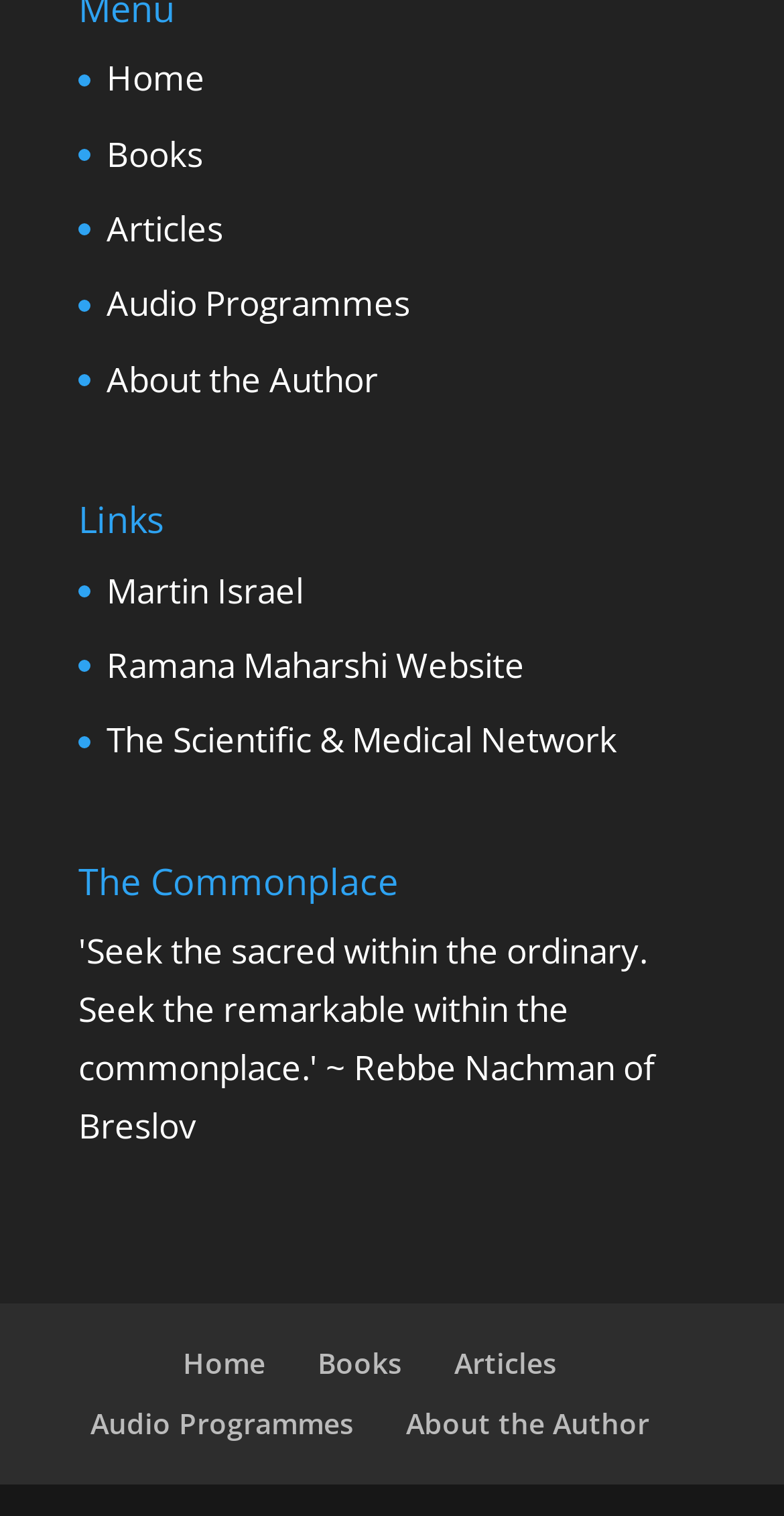Please identify the bounding box coordinates of the element's region that needs to be clicked to fulfill the following instruction: "visit Ramana Maharshi Website". The bounding box coordinates should consist of four float numbers between 0 and 1, i.e., [left, top, right, bottom].

[0.136, 0.423, 0.669, 0.454]